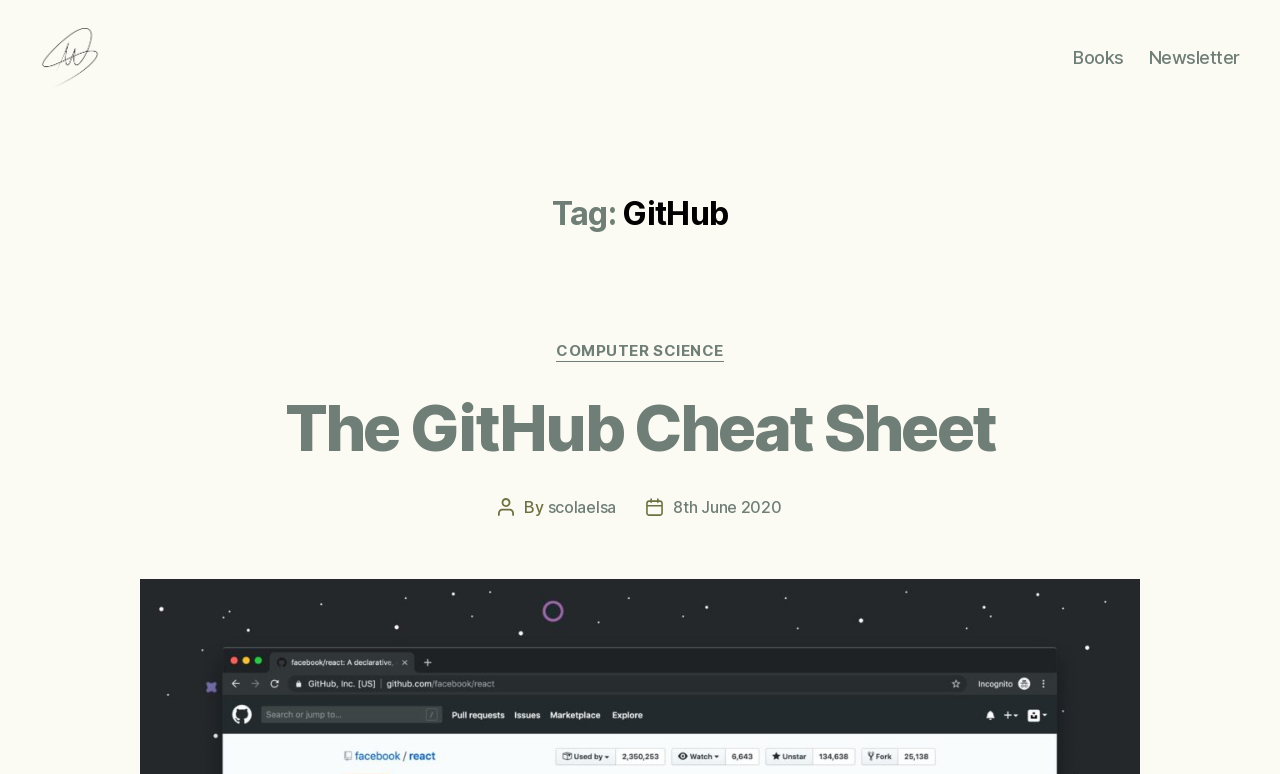Based on the element description The GitHub Cheat Sheet, identify the bounding box of the UI element in the given webpage screenshot. The coordinates should be in the format (top-left x, top-left y, bottom-right x, bottom-right y) and must be between 0 and 1.

[0.222, 0.542, 0.778, 0.641]